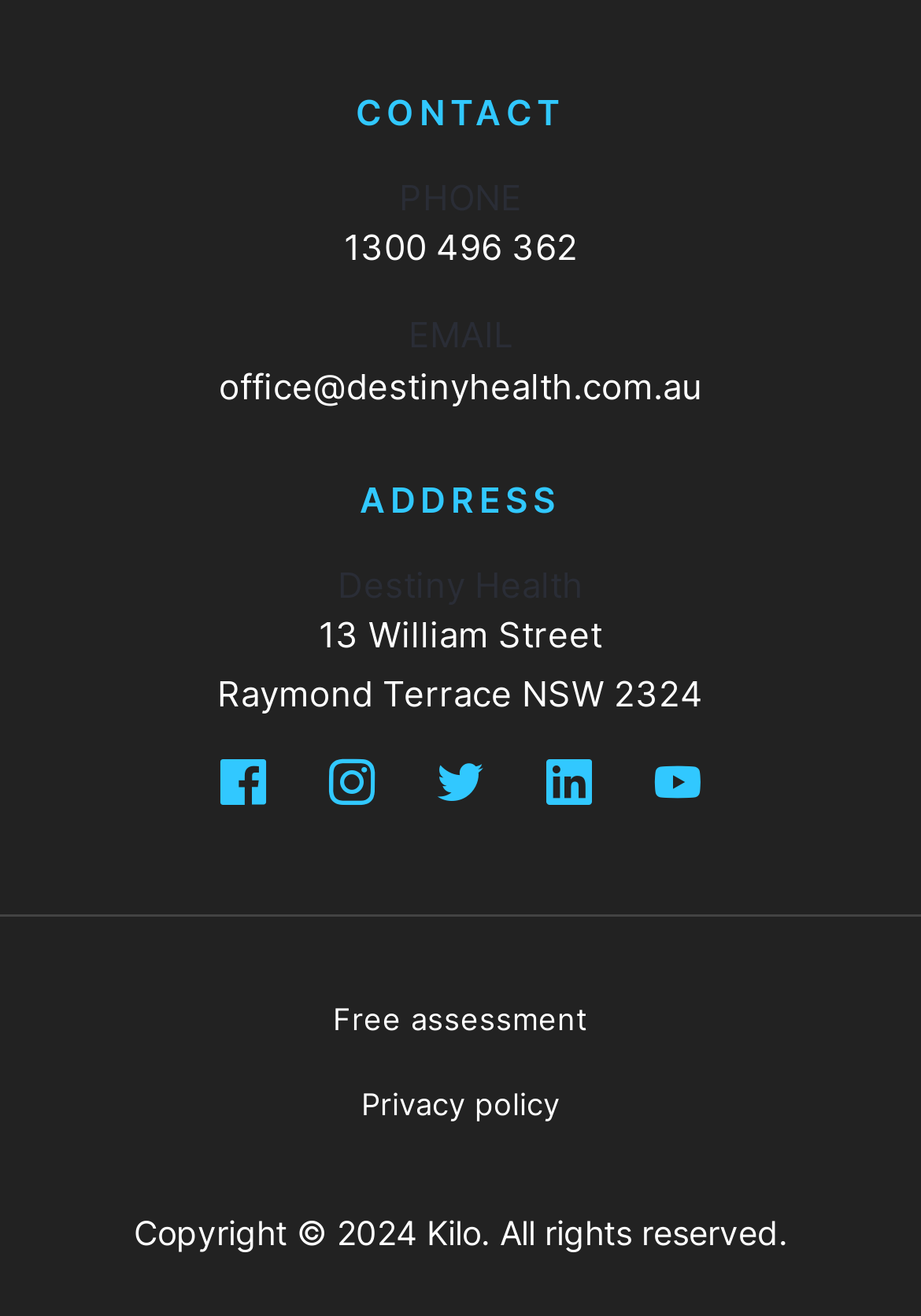Predict the bounding box coordinates of the area that should be clicked to accomplish the following instruction: "Contact us via phone". The bounding box coordinates should consist of four float numbers between 0 and 1, i.e., [left, top, right, bottom].

[0.373, 0.172, 0.627, 0.204]